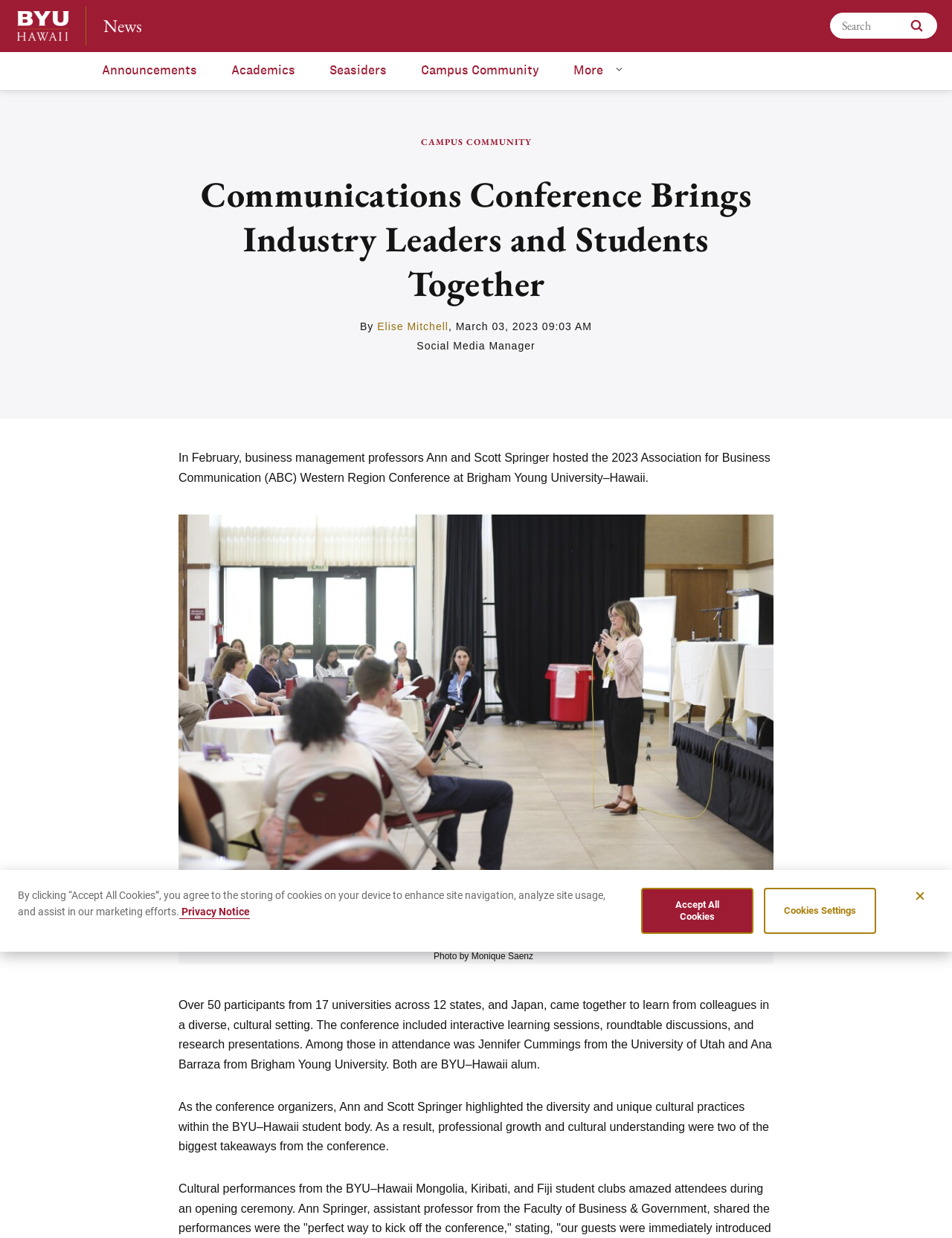What is the name of the school that Jennifer Cummings is from?
Using the image, give a concise answer in the form of a single word or short phrase.

University of Utah's David Eccles School of Business